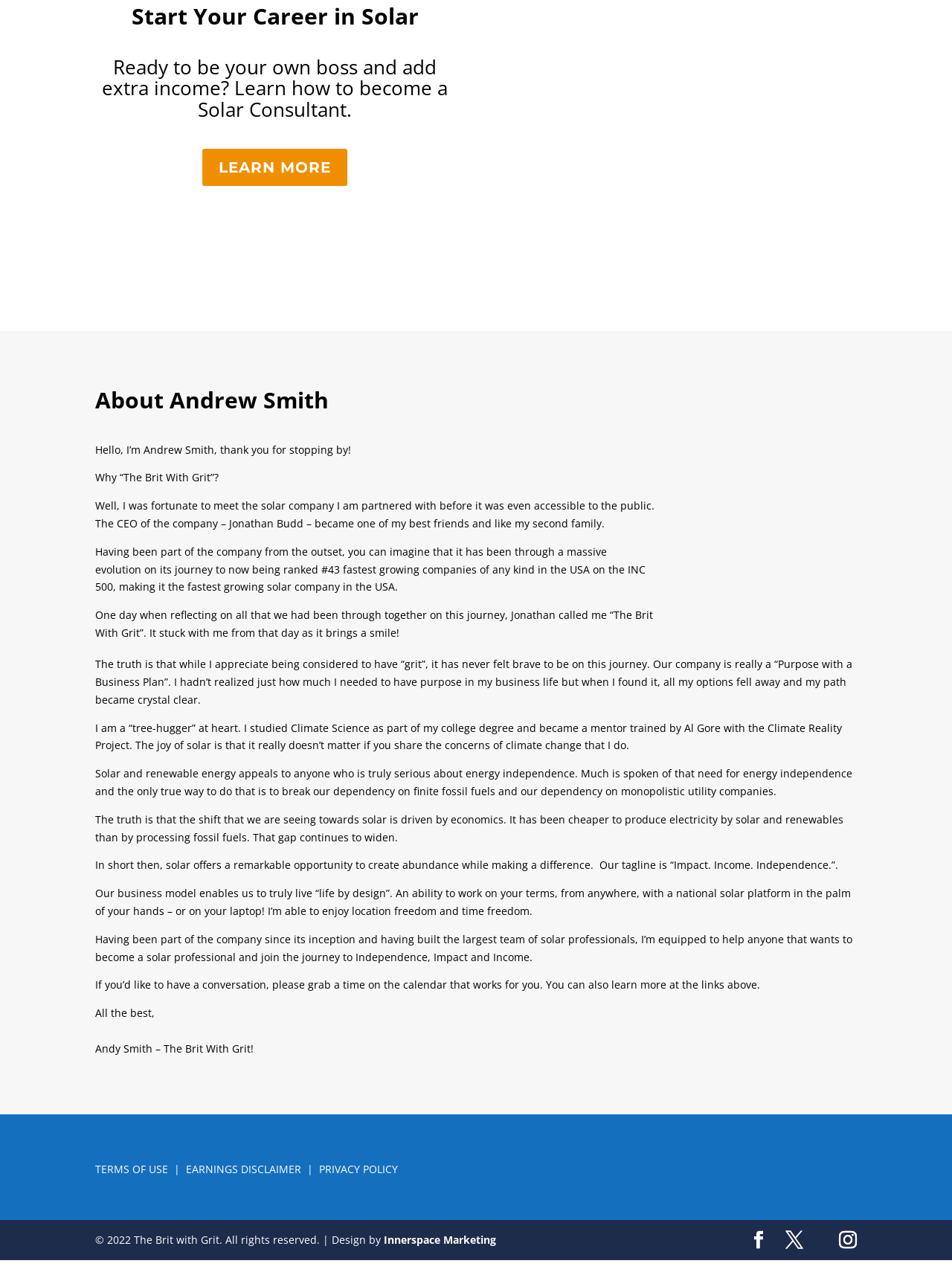Please identify the coordinates of the bounding box that should be clicked to fulfill this instruction: "Discover archives for August 2021".

None